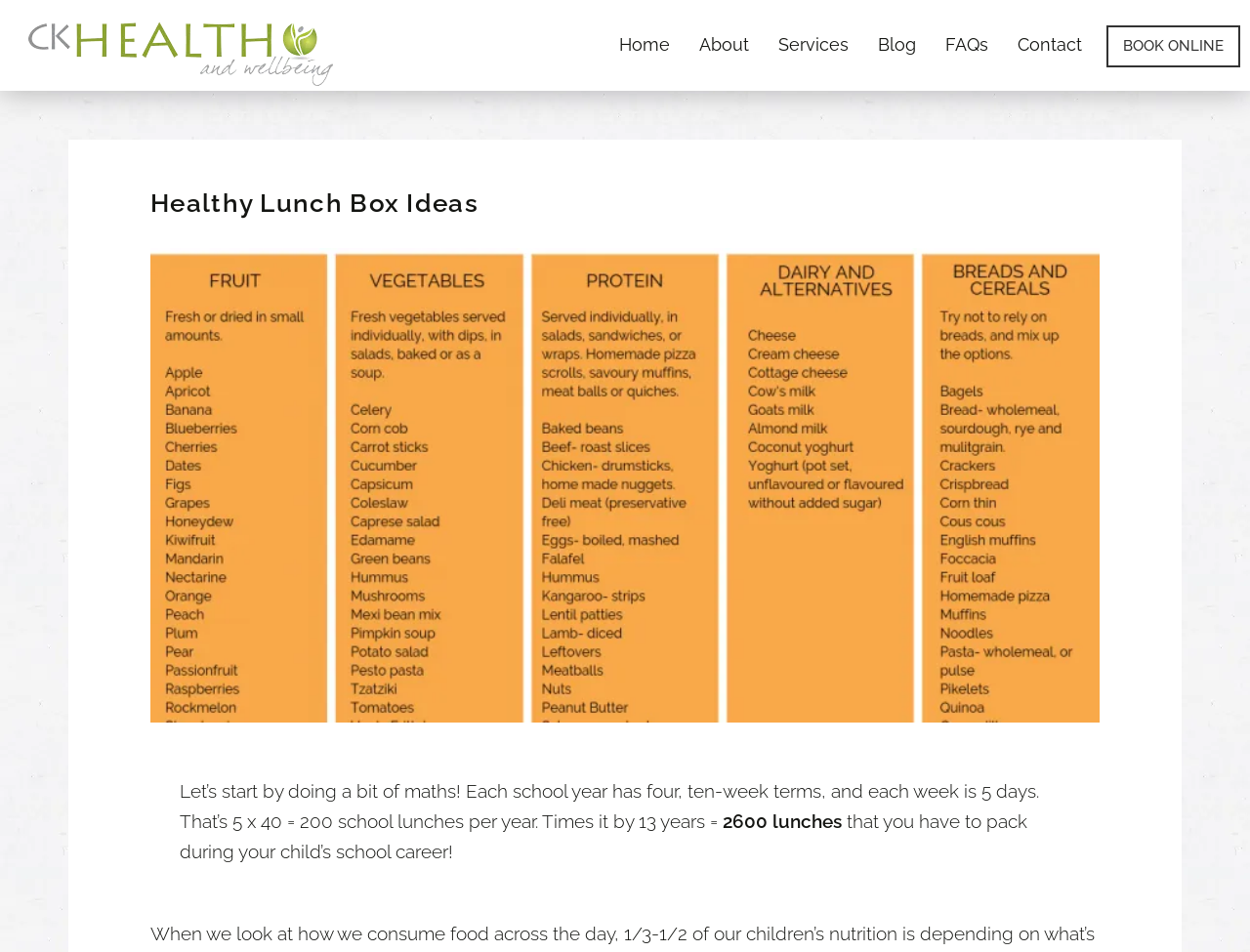Answer the question with a brief word or phrase:
What is the name of the website or organization?

CK Health